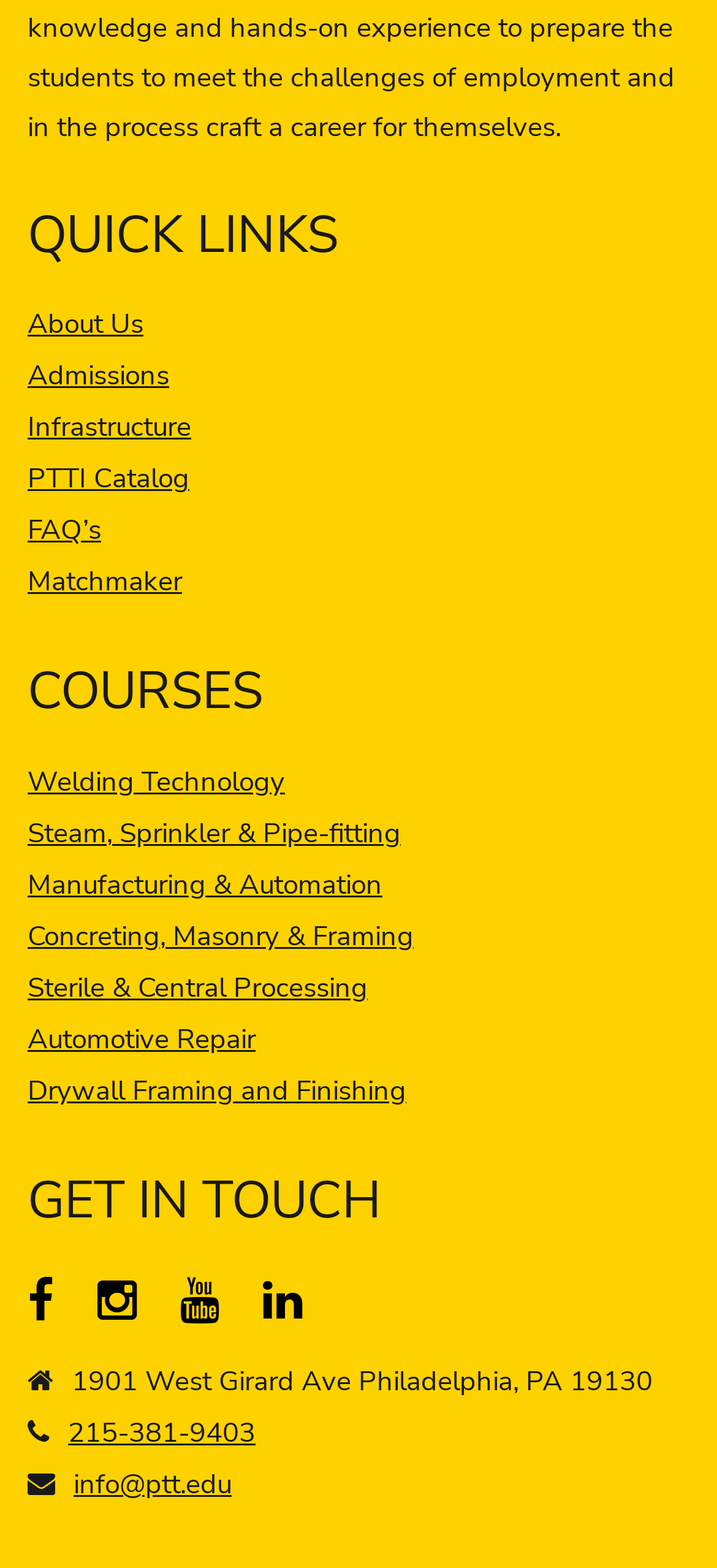Find the bounding box of the UI element described as follows: "Infrastructure".

[0.038, 0.261, 0.267, 0.284]